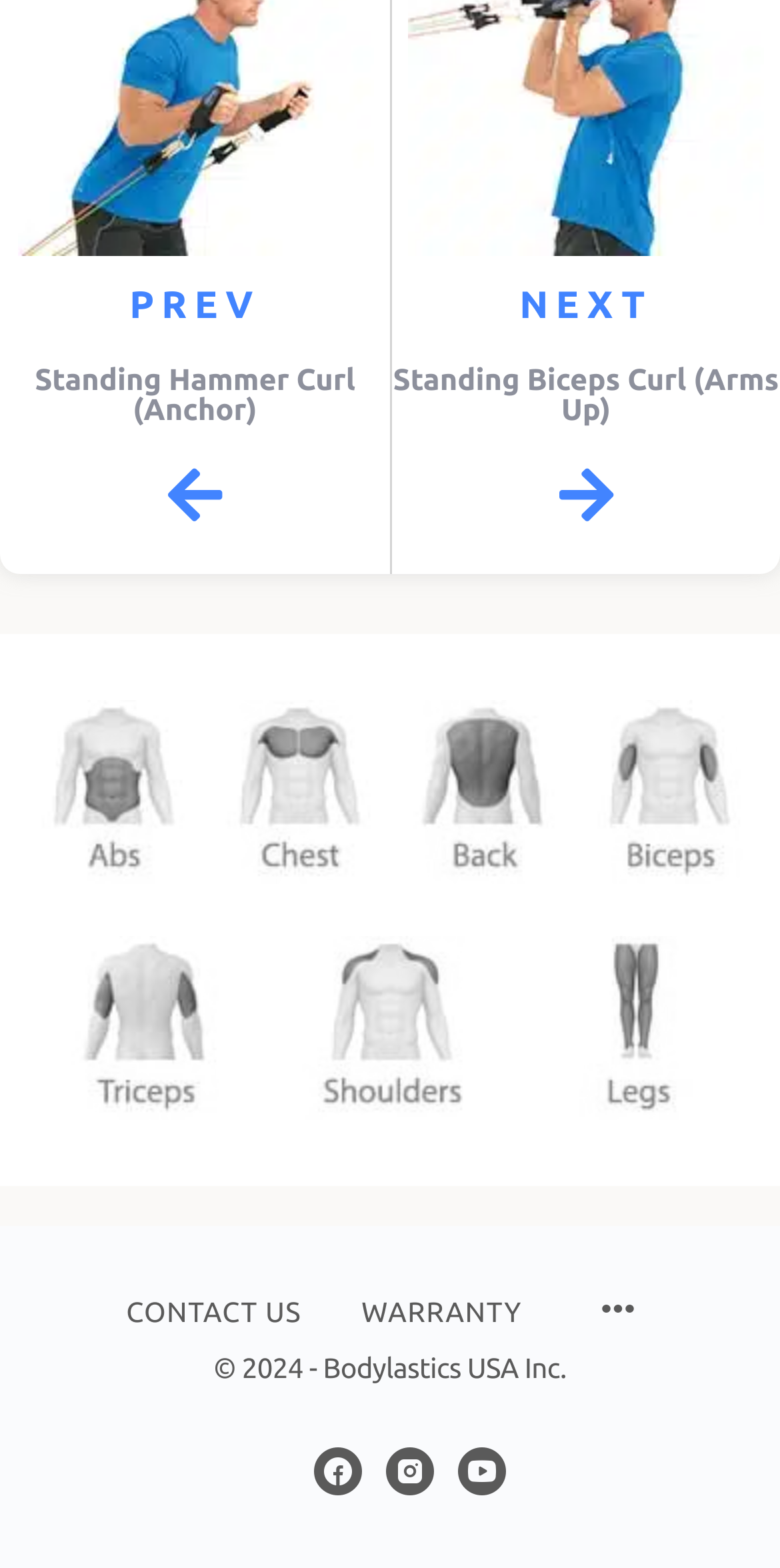Given the description: "Standing Biceps Curl (Arms Up)", determine the bounding box coordinates of the UI element. The coordinates should be formatted as four float numbers between 0 and 1, [left, top, right, bottom].

[0.504, 0.231, 0.999, 0.272]